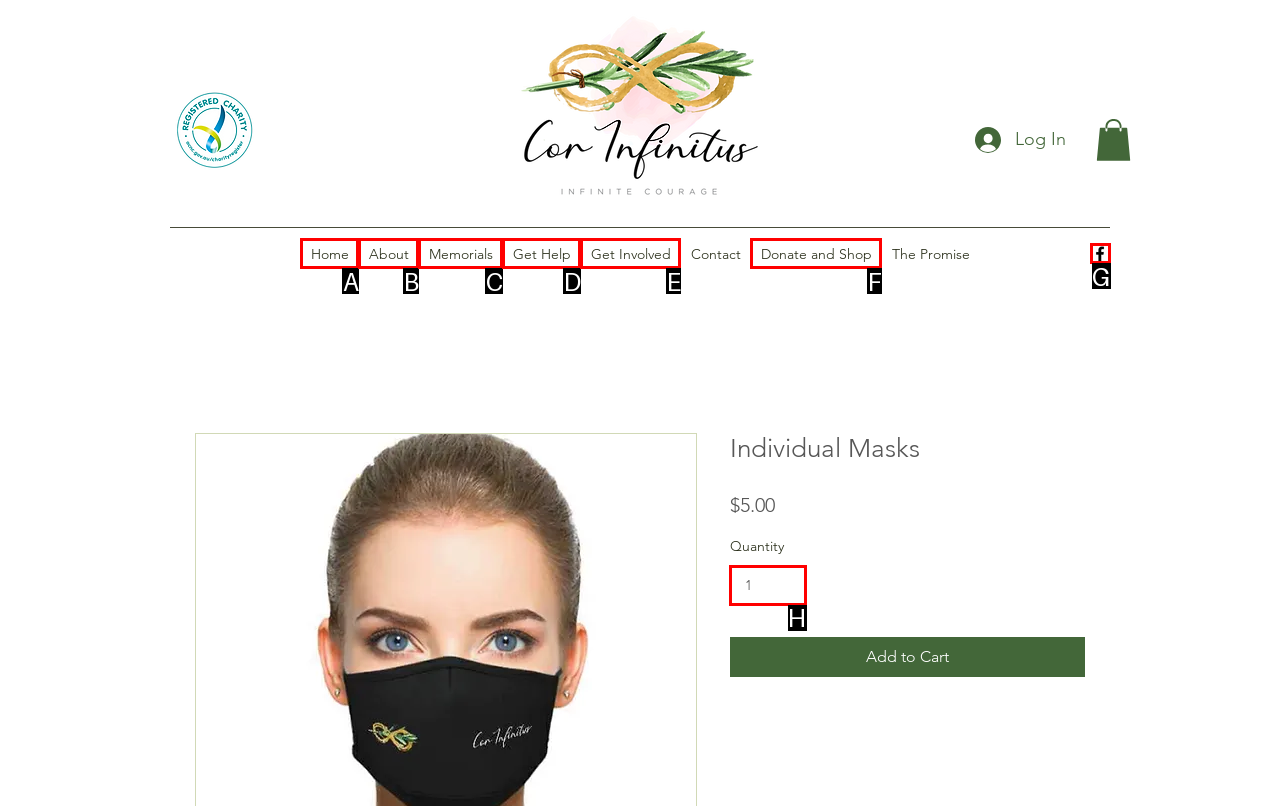Based on the choices marked in the screenshot, which letter represents the correct UI element to perform the task: Change the Quantity?

H